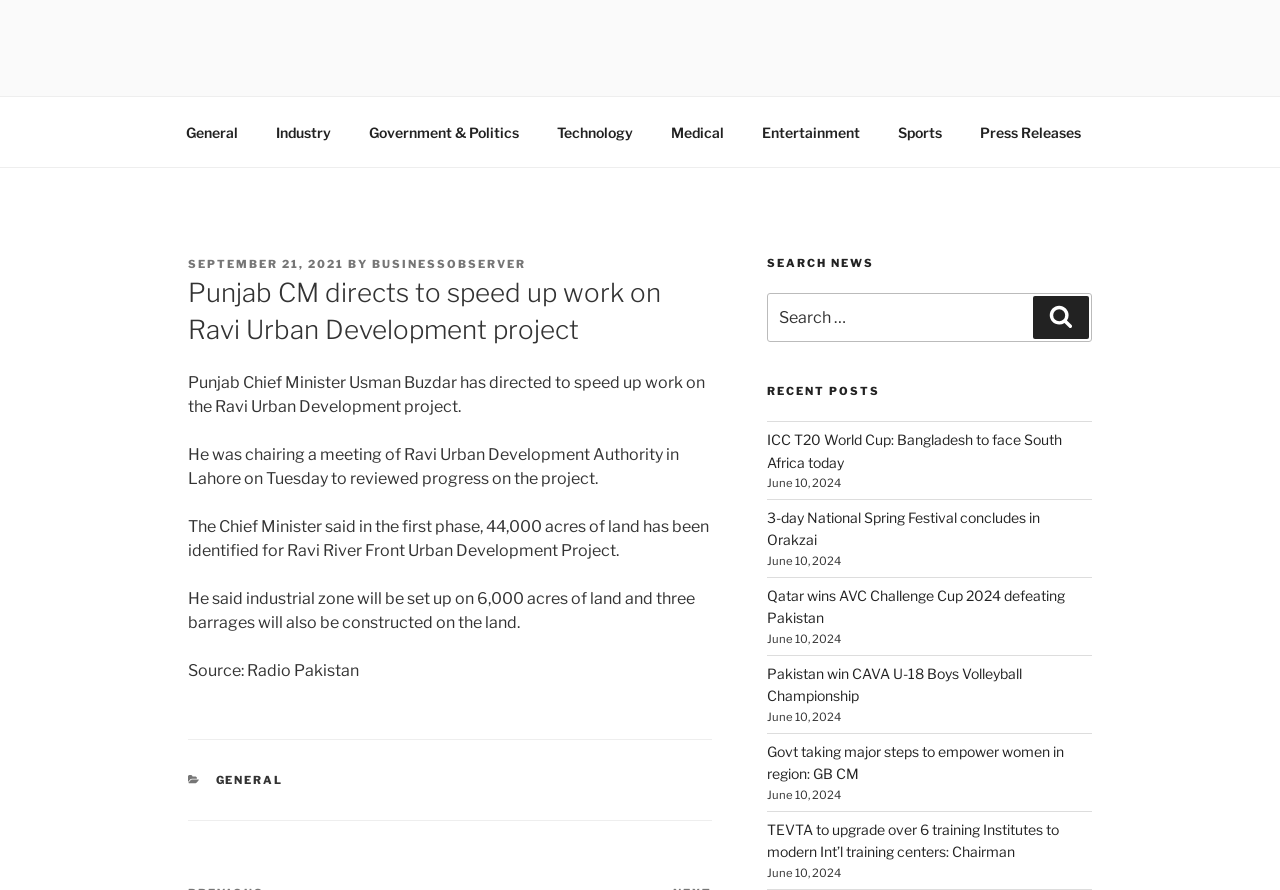Locate the bounding box coordinates of the element that needs to be clicked to carry out the instruction: "Read the 'Punjab CM directs to speed up work on Ravi Urban Development project' article". The coordinates should be given as four float numbers ranging from 0 to 1, i.e., [left, top, right, bottom].

[0.147, 0.309, 0.556, 0.391]